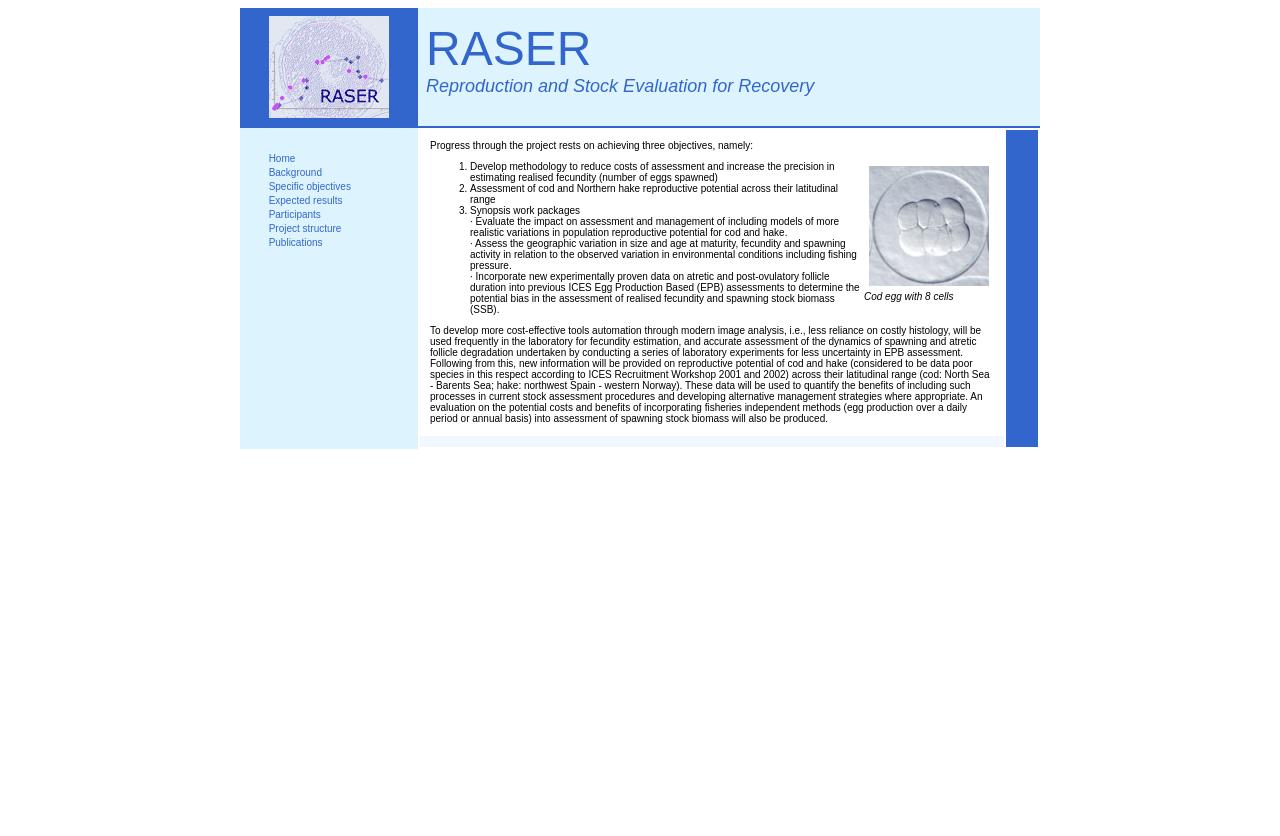Give a one-word or short-phrase answer to the following question: 
What is the purpose of the laboratory experiments?

Less uncertainty in EPB assessment